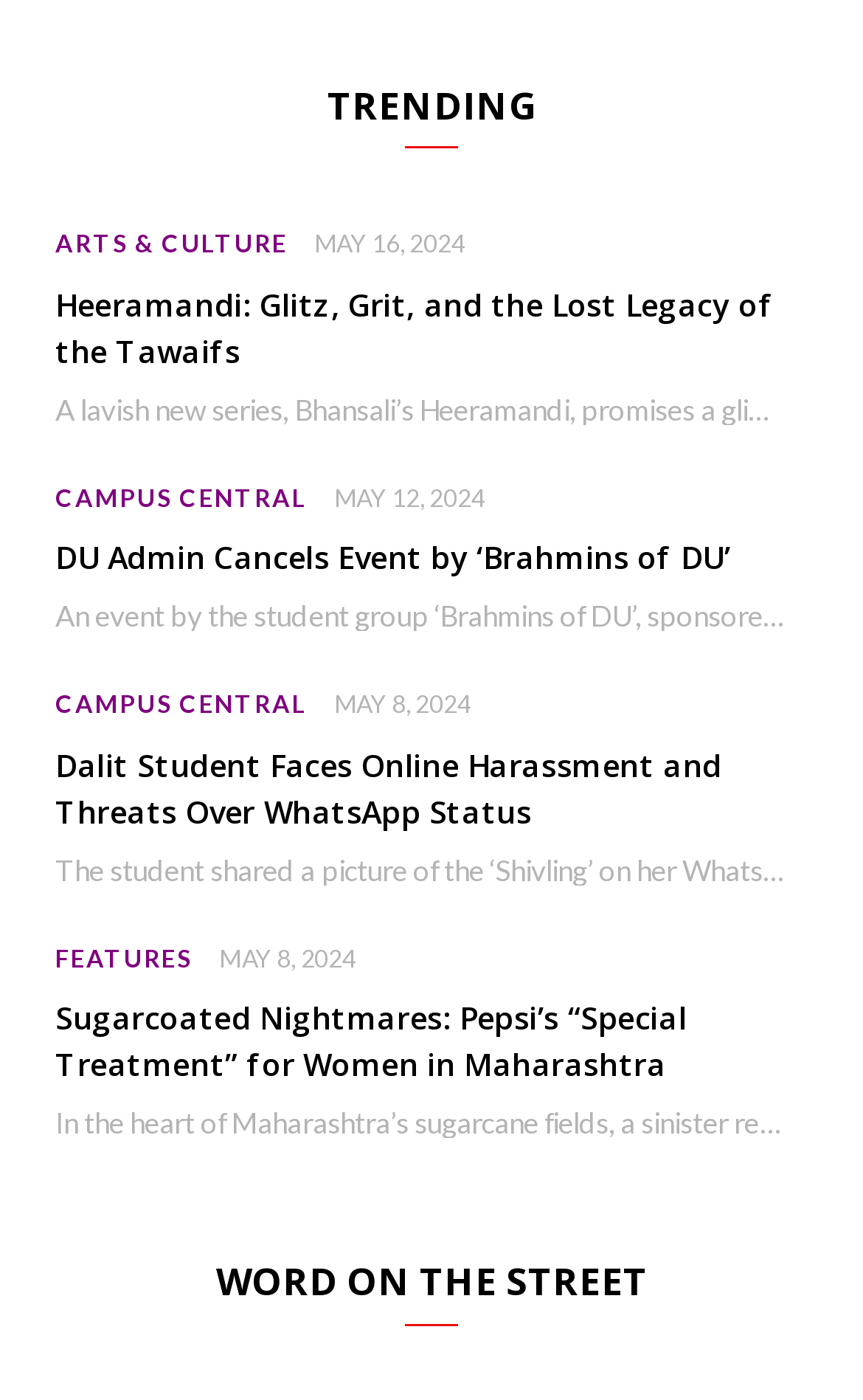Please give the bounding box coordinates of the area that should be clicked to fulfill the following instruction: "read about word on the street". The coordinates should be in the format of four float numbers from 0 to 1, i.e., [left, top, right, bottom].

[0.064, 0.9, 0.936, 0.947]